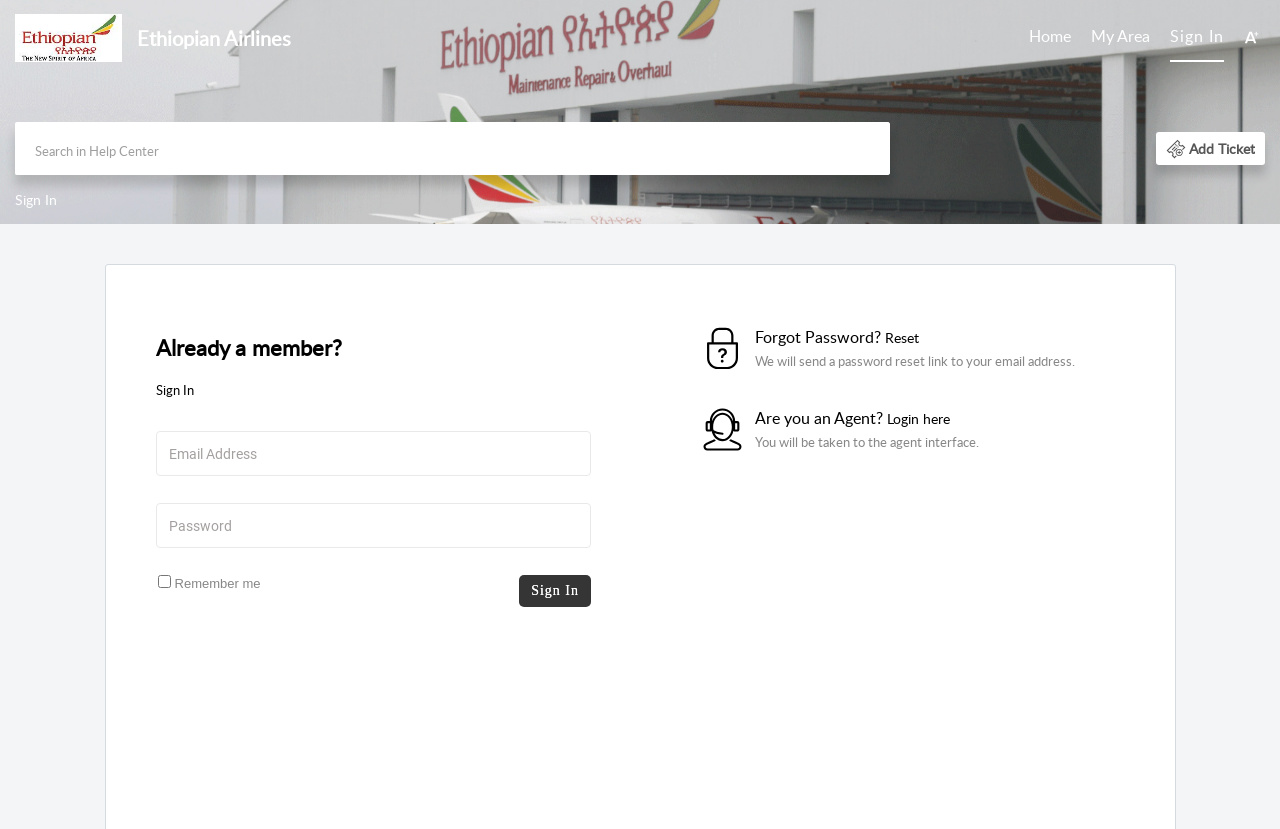Explain the contents of the webpage comprehensively.

The webpage is for Ethiopian Airlines' sign-in page. At the top-left corner, there are three "Skip to" links: "Skip to Content", "Skip to Menu", and "Skip to Footer". Next to these links, there is a link to the Ethiopian Airlines home page, accompanied by an image of the airline's logo.

Below the logo, there is a navigation menu labeled "Main Menu" that spans across the top of the page. The menu contains links to "Home", "My Area", and "Sign In". The "Sign In" link is highlighted, indicating that the user is currently on this page. There is also a "User Preference" dropdown menu with an icon.

On the left side of the page, there is a disabled search box labeled "Search in Help Center". Below the search box, there is a link to "Add Ticket" with an accompanying image and text.

The main content of the page is focused on the sign-in process. There is a breadcrumb navigation menu above the sign-in form, which displays the current page as "Sign In". The sign-in form itself is not described in the accessibility tree, but there are several accompanying texts and links. There is a text "Already a member?" followed by a forgot password section, which includes a link to reset the password. There is also a section for agents, with a link to log in to the agent interface.

Throughout the page, there are several images, but their contents are not described in the accessibility tree.